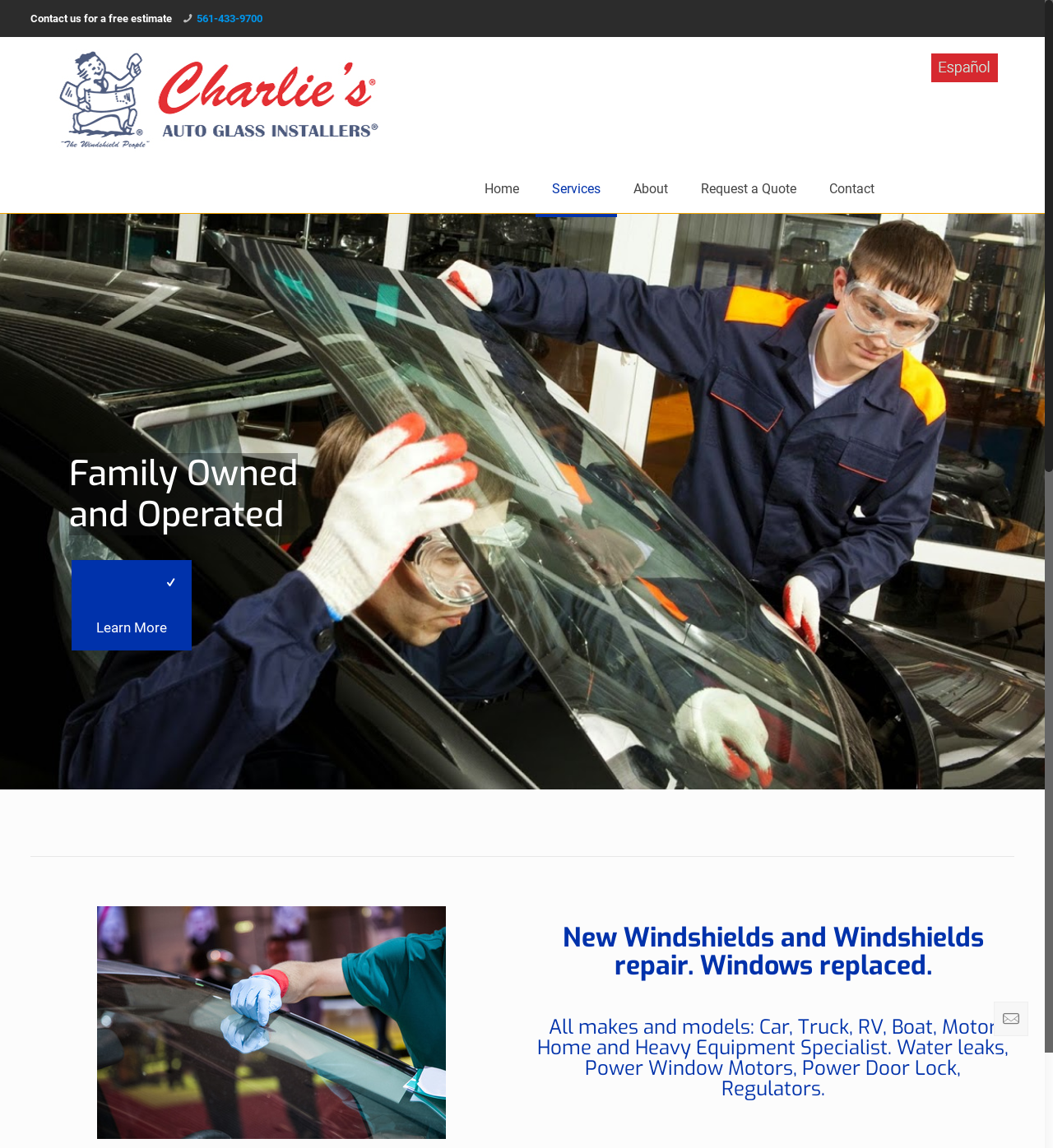Use a single word or phrase to answer the question: 
What type of services does Charlies Auto Glass provide?

Windshields and windows repair